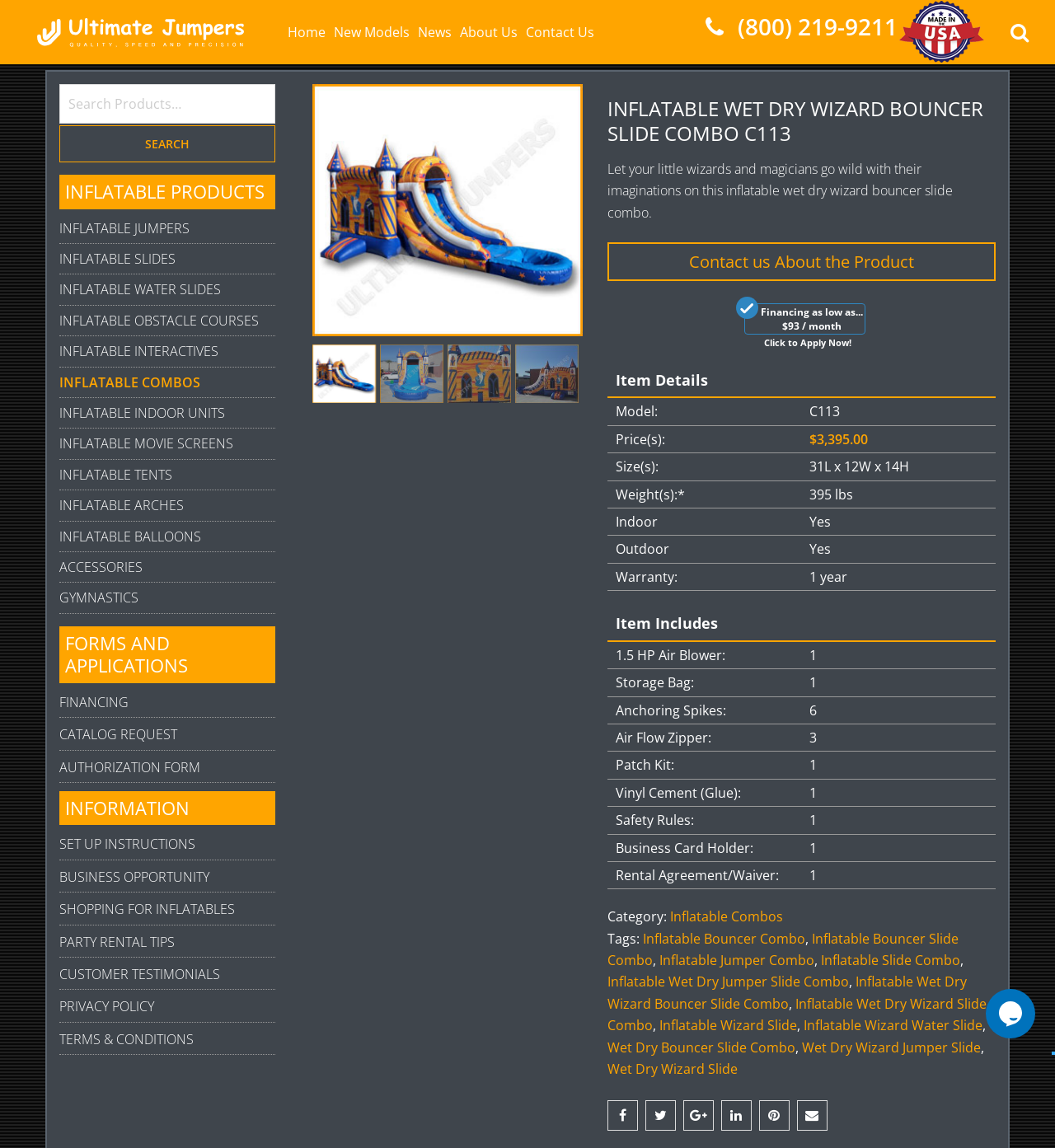Could you indicate the bounding box coordinates of the region to click in order to complete this instruction: "Click on the 'Financing as low as... $93 / month Click to Apply Now!' link".

[0.699, 0.285, 0.814, 0.301]